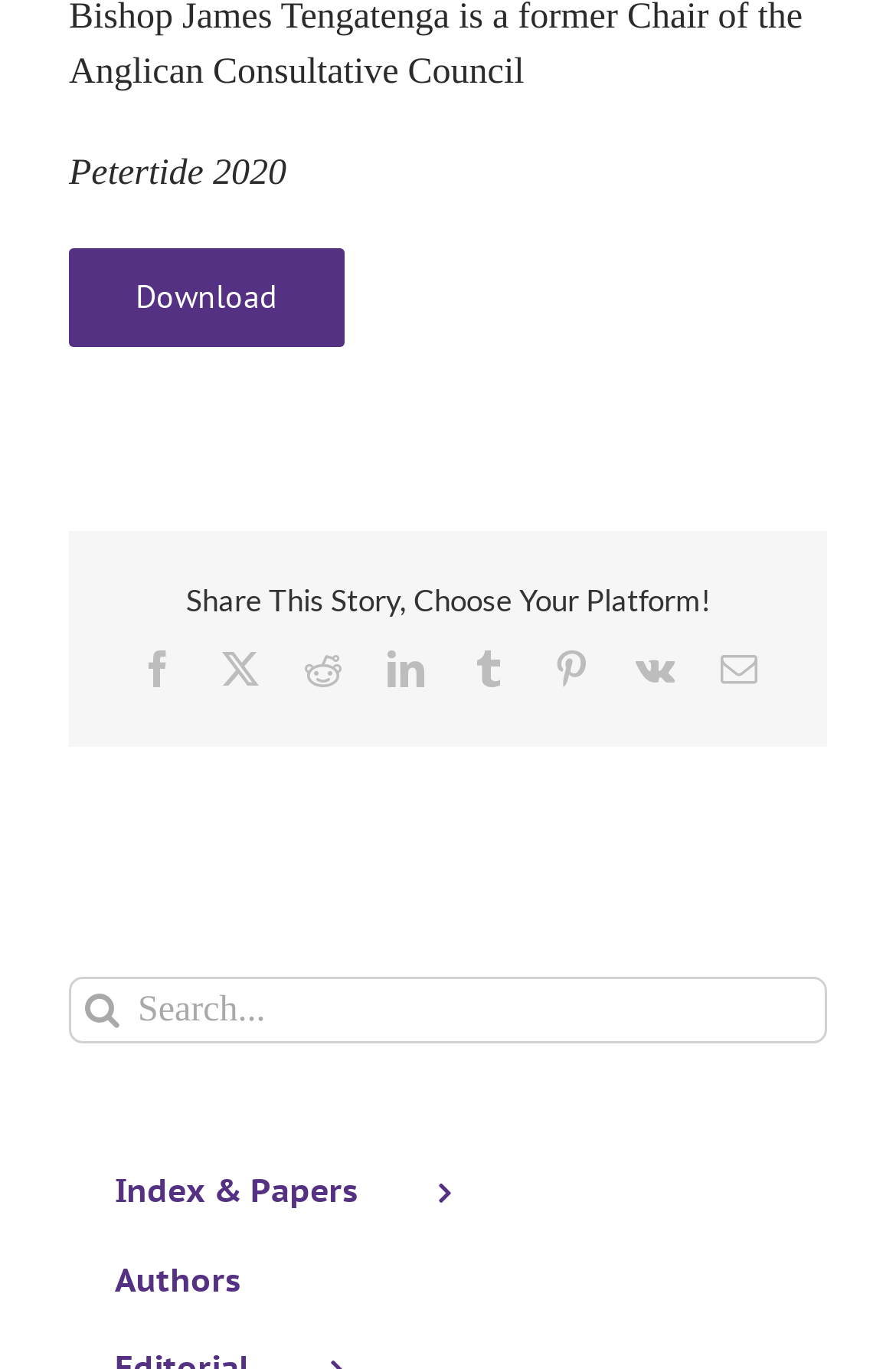Using the image as a reference, answer the following question in as much detail as possible:
How many social media platforms are available for sharing?

The webpage has a section with links to various social media platforms, including Facebook, Reddit, LinkedIn, Tumblr, Pinterest, Vk, and Email, which totals 8 platforms.